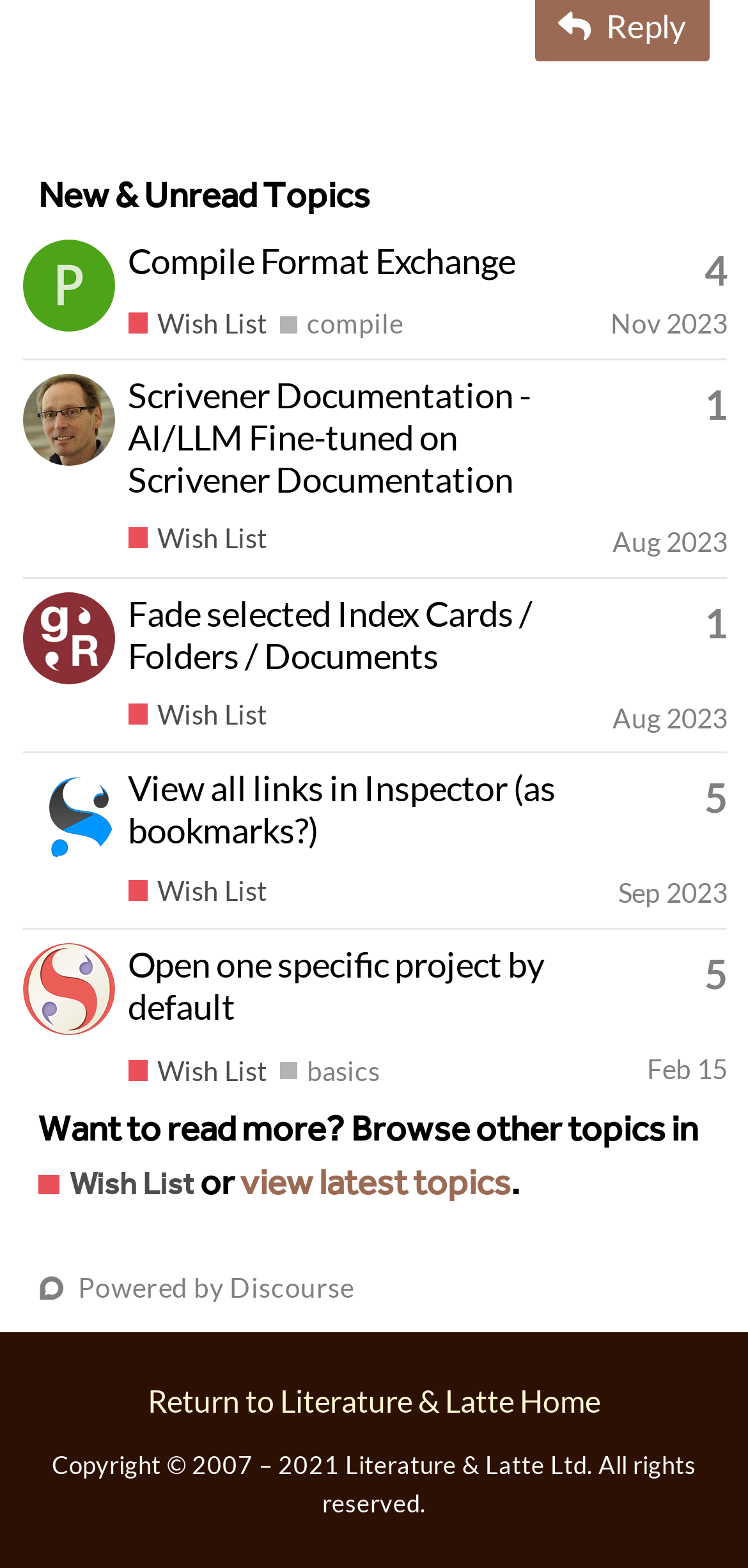How many replies does the second topic have?
Based on the image, answer the question with as much detail as possible.

The second topic is listed in the table with the heading 'New & Unread Topics'. The topic has a generic element that says 'This topic has 1 reply', which indicates the number of replies.